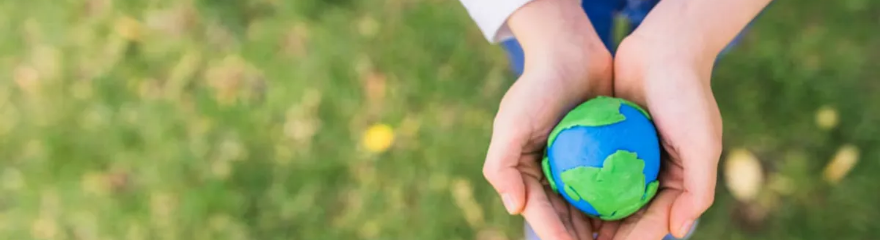Using the elements shown in the image, answer the question comprehensively: What does the soft focus of the background emphasize?

The soft focus of the lush green background in the image further emphasizes the importance of preserving ecosystems, which is a crucial aspect of environmental education and stewardship.